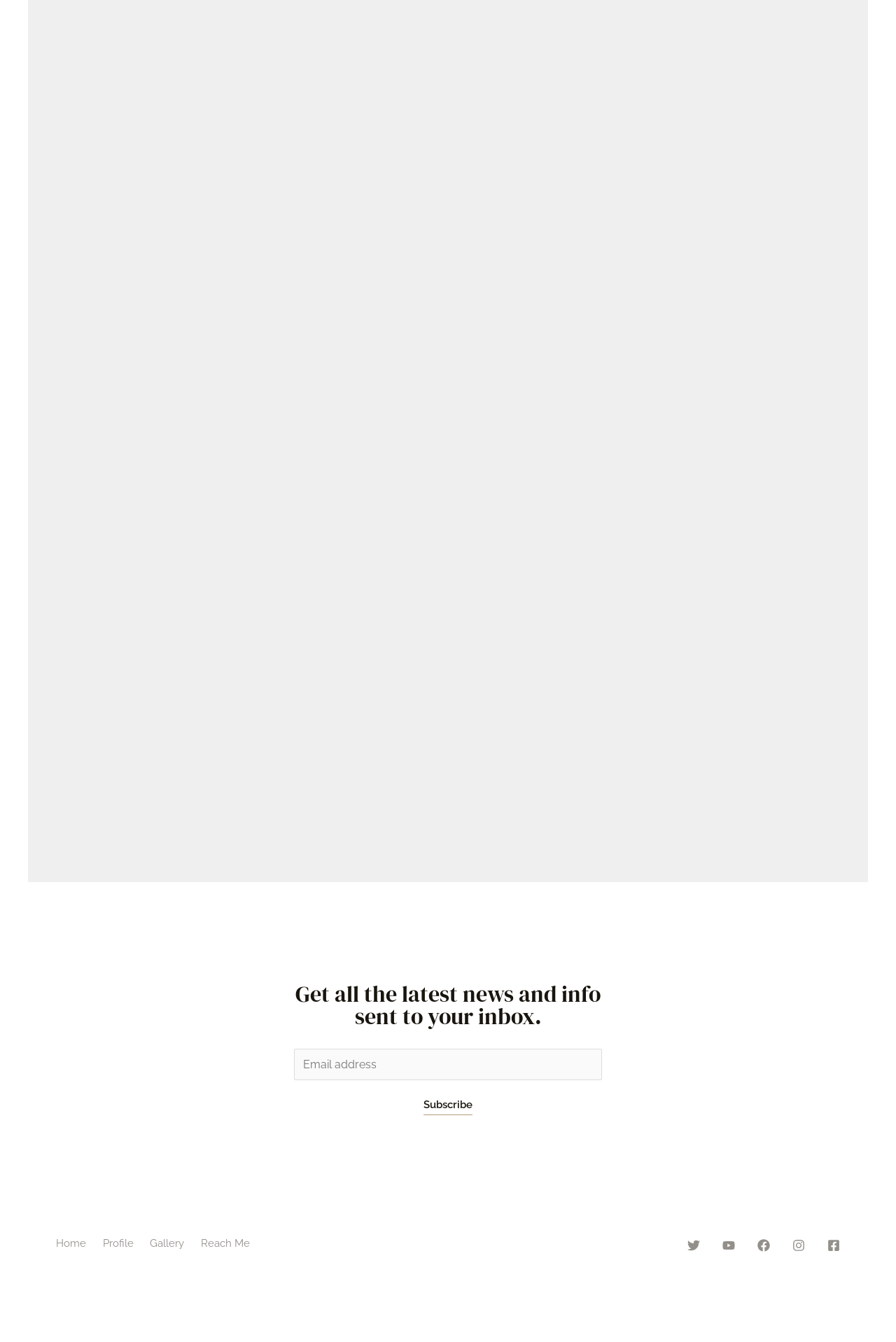Please indicate the bounding box coordinates for the clickable area to complete the following task: "View the gallery". The coordinates should be specified as four float numbers between 0 and 1, i.e., [left, top, right, bottom].

[0.161, 0.92, 0.218, 0.934]